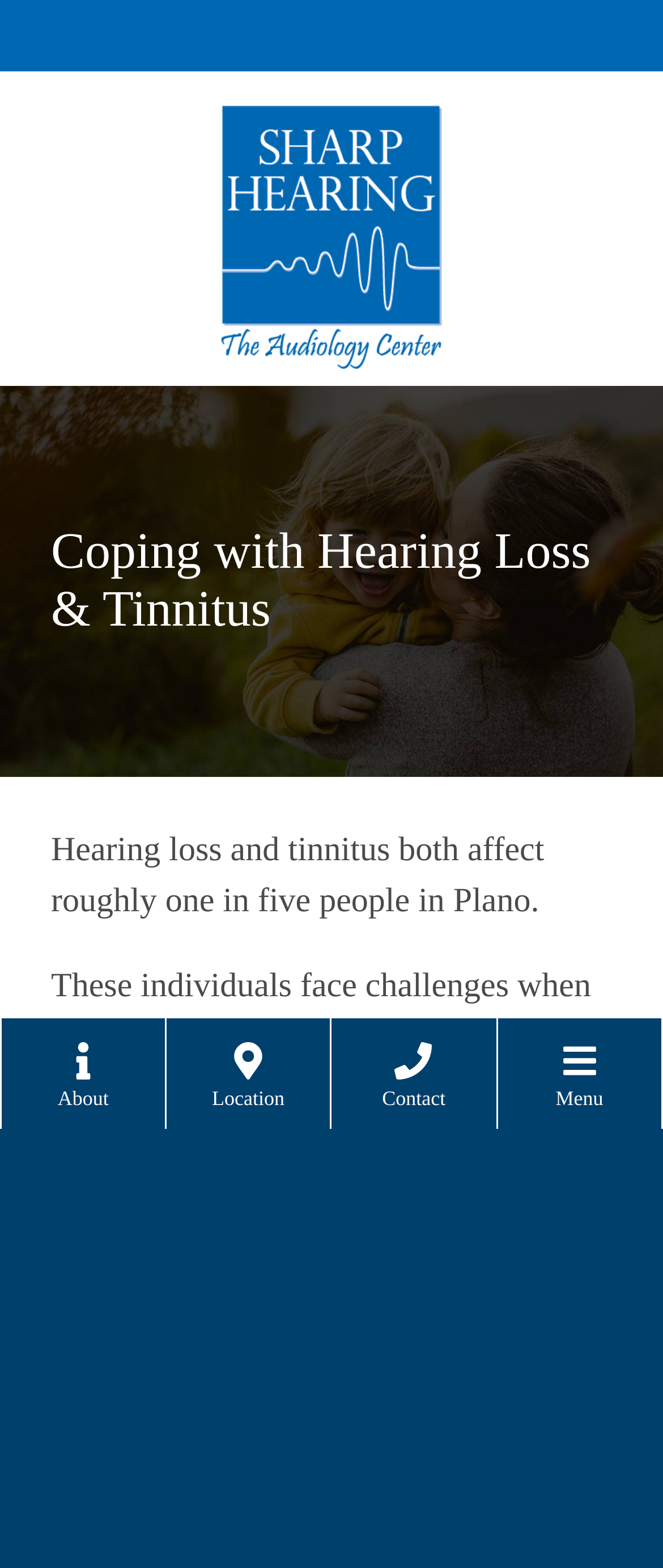Extract the bounding box coordinates for the UI element described as: "About".

[0.0, 0.649, 0.251, 0.72]